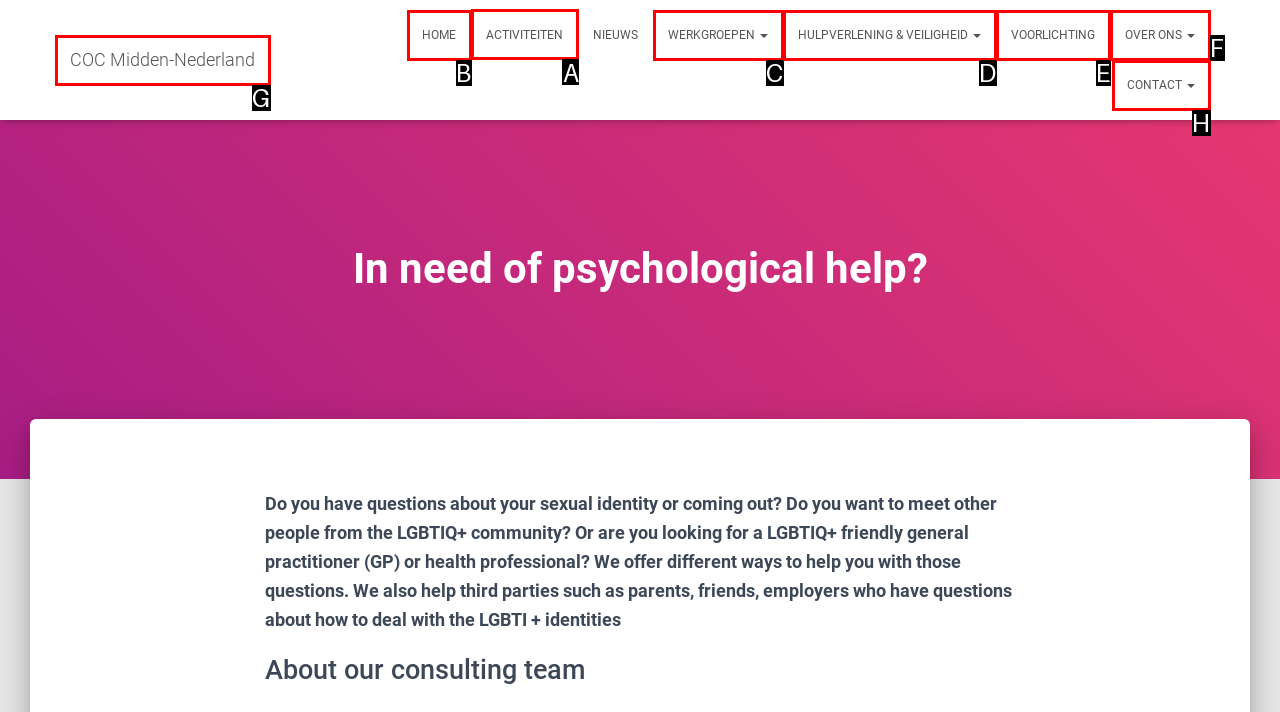Specify the letter of the UI element that should be clicked to achieve the following: Learn about activities
Provide the corresponding letter from the choices given.

A